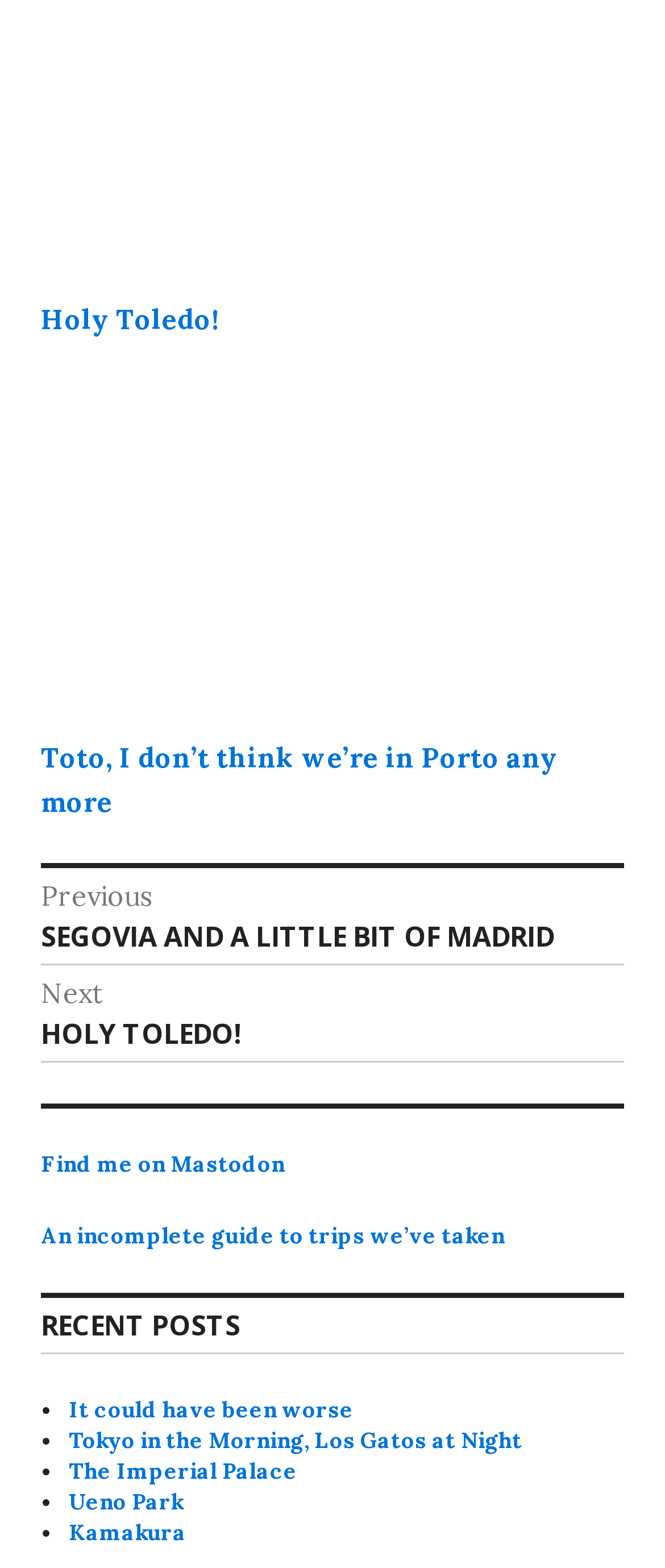Provide a brief response to the question below using a single word or phrase: 
What is the name of the first post?

Holy Toledo!